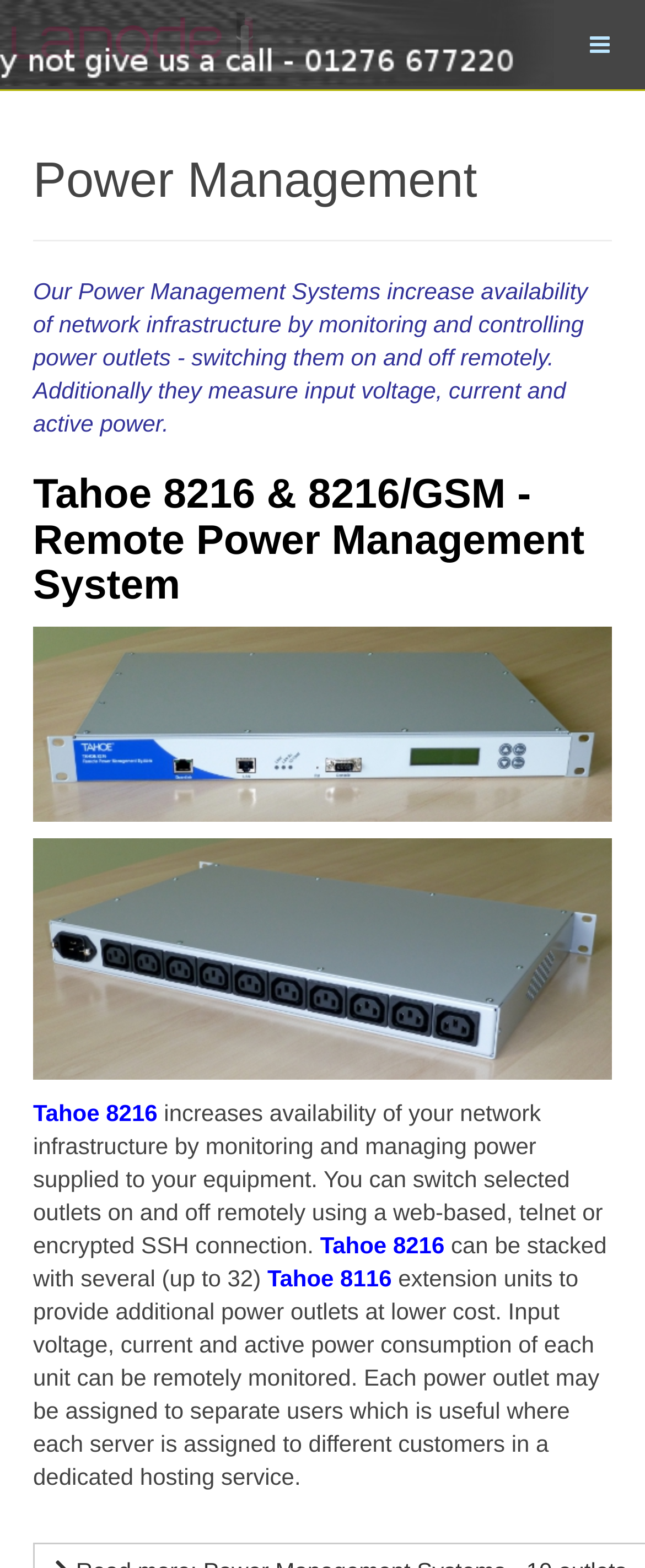From the given element description: "Lanode", find the bounding box for the UI element. Provide the coordinates as four float numbers between 0 and 1, in the order [left, top, right, bottom].

[0.0, 0.0, 0.41, 0.045]